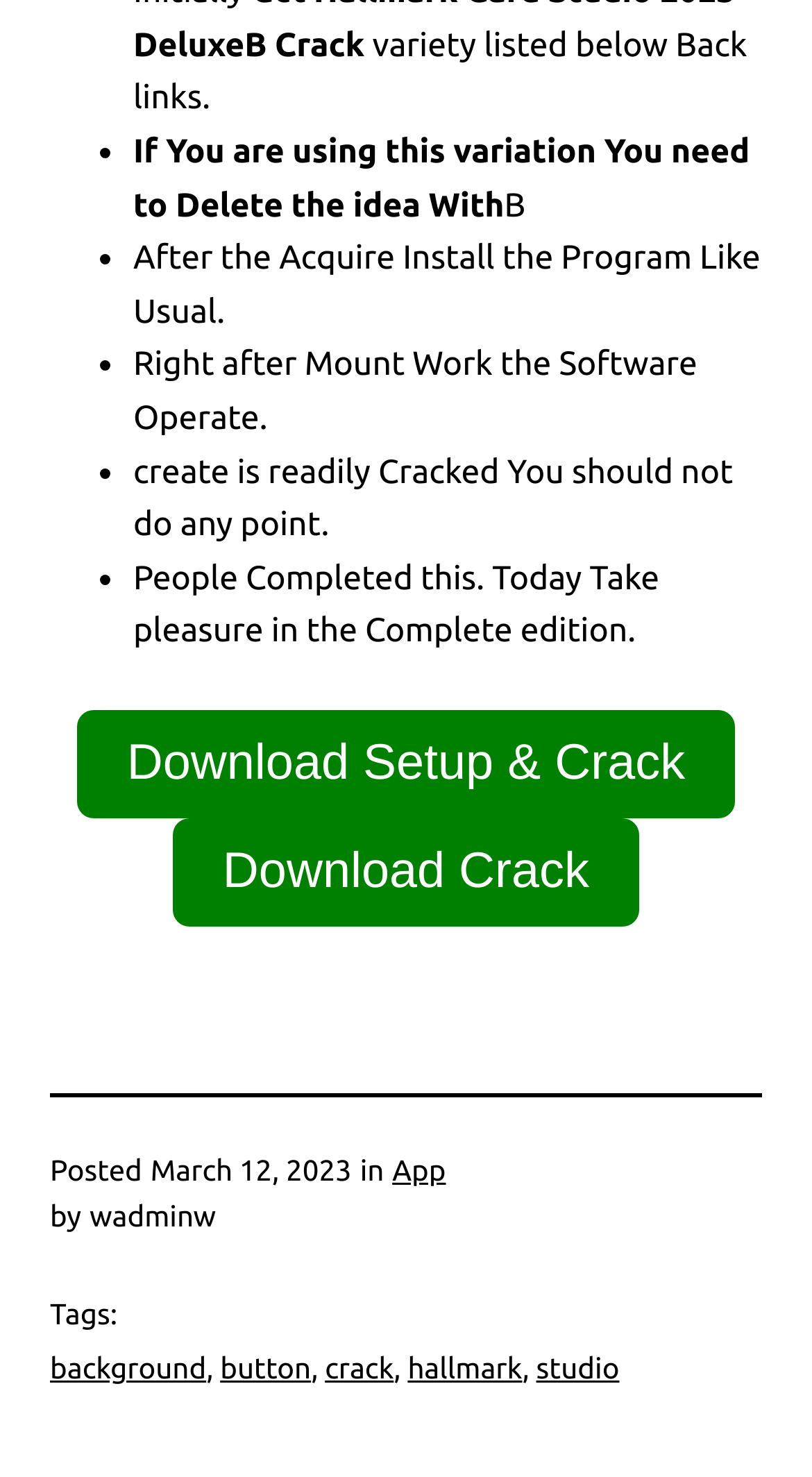Identify the coordinates of the bounding box for the element that must be clicked to accomplish the instruction: "View App".

[0.483, 0.781, 0.549, 0.804]